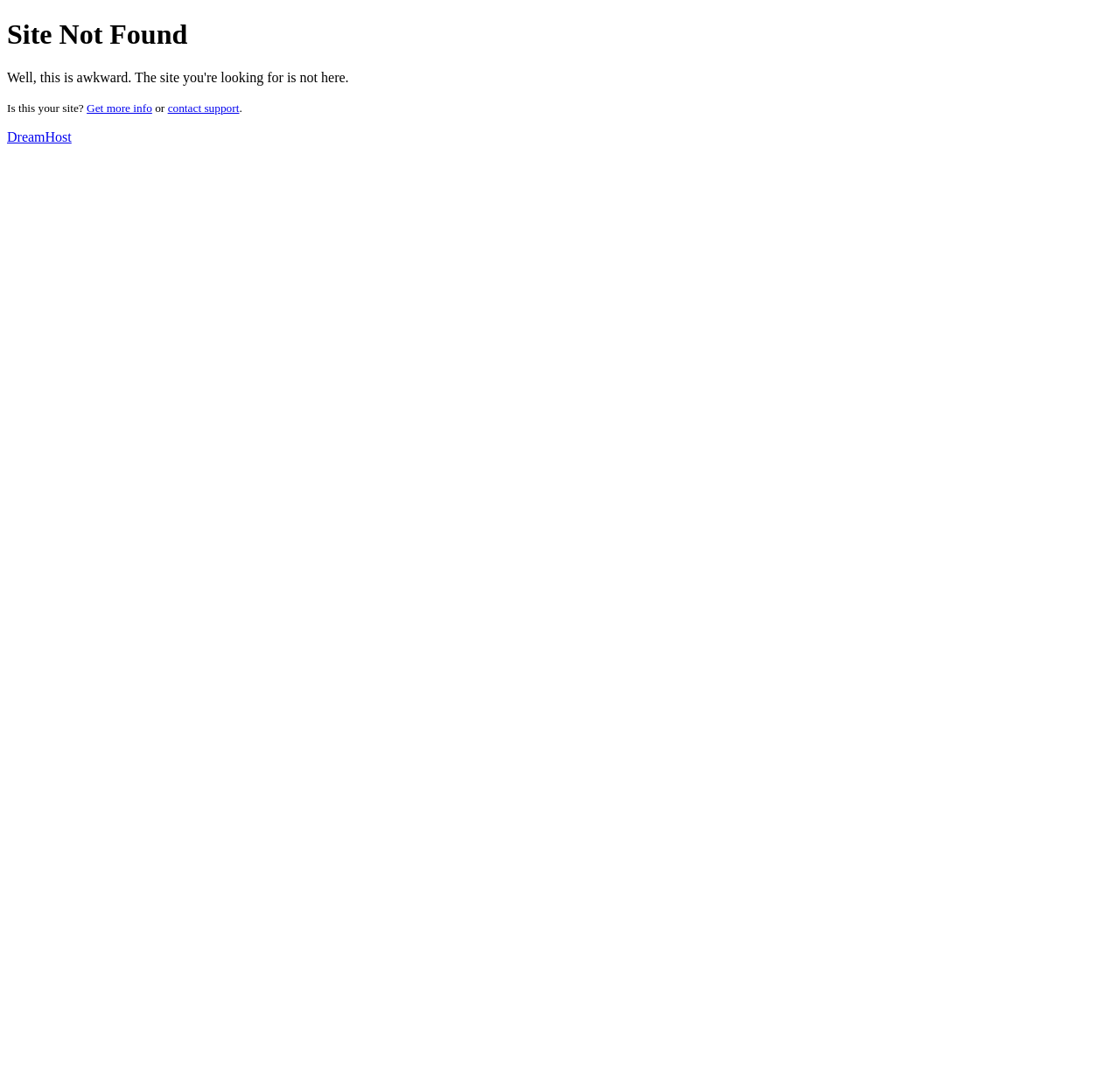What is the main heading of this webpage?
Please provide a single word or phrase answer based on the image.

Site Not Found